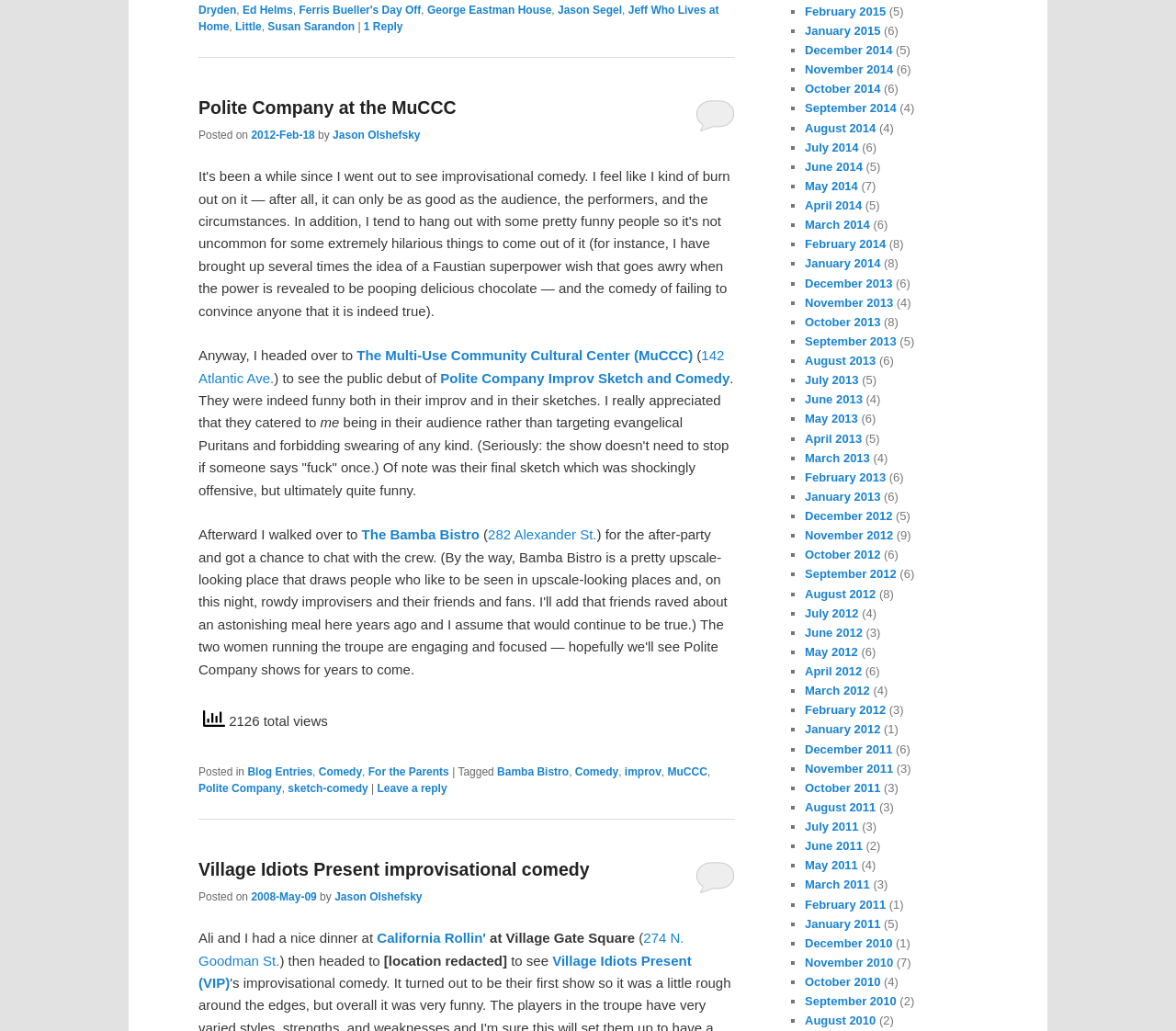How many articles are on this webpage? From the image, respond with a single word or brief phrase.

2